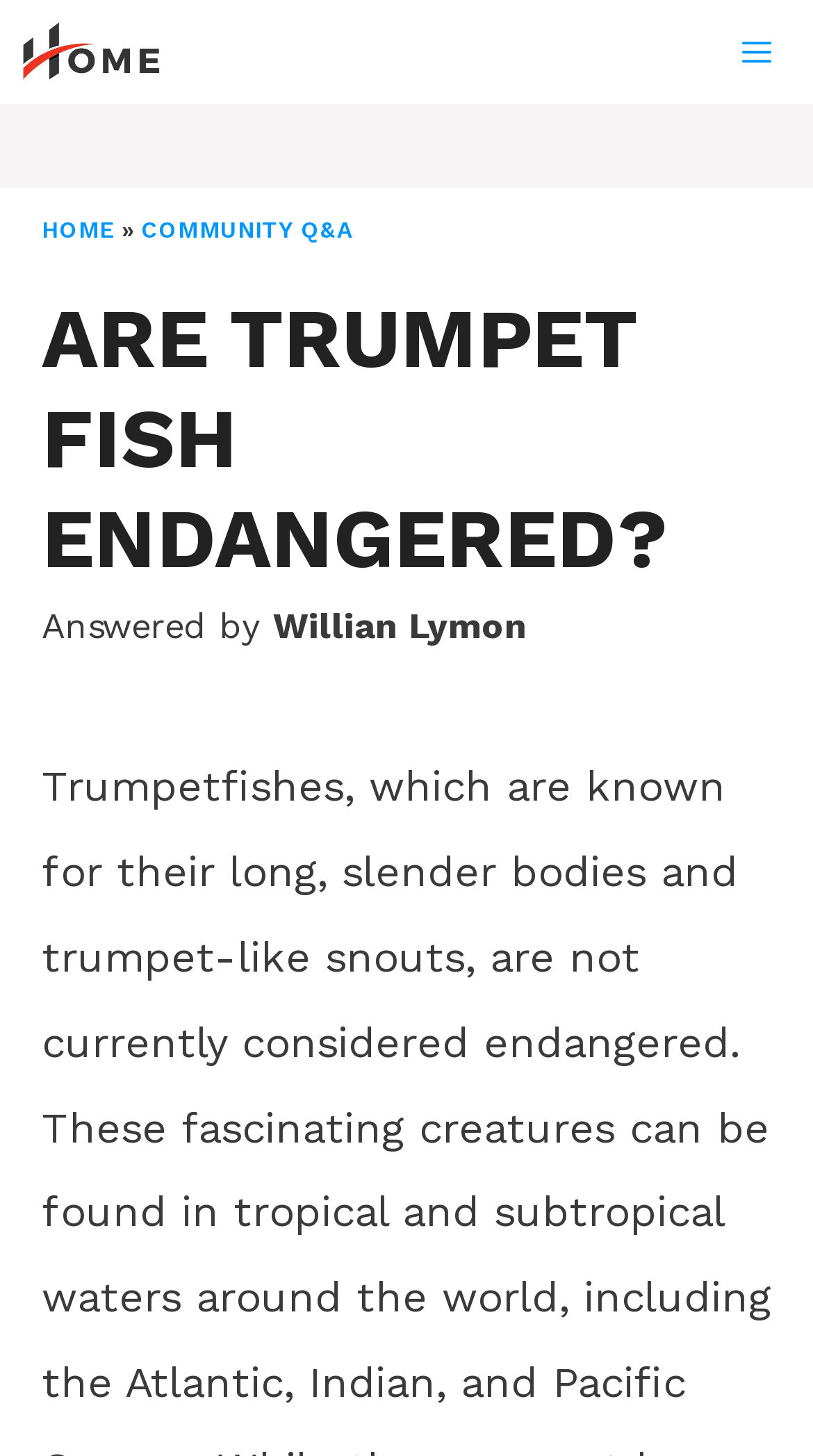Find the bounding box of the web element that fits this description: "Community Q&A".

[0.174, 0.149, 0.433, 0.168]